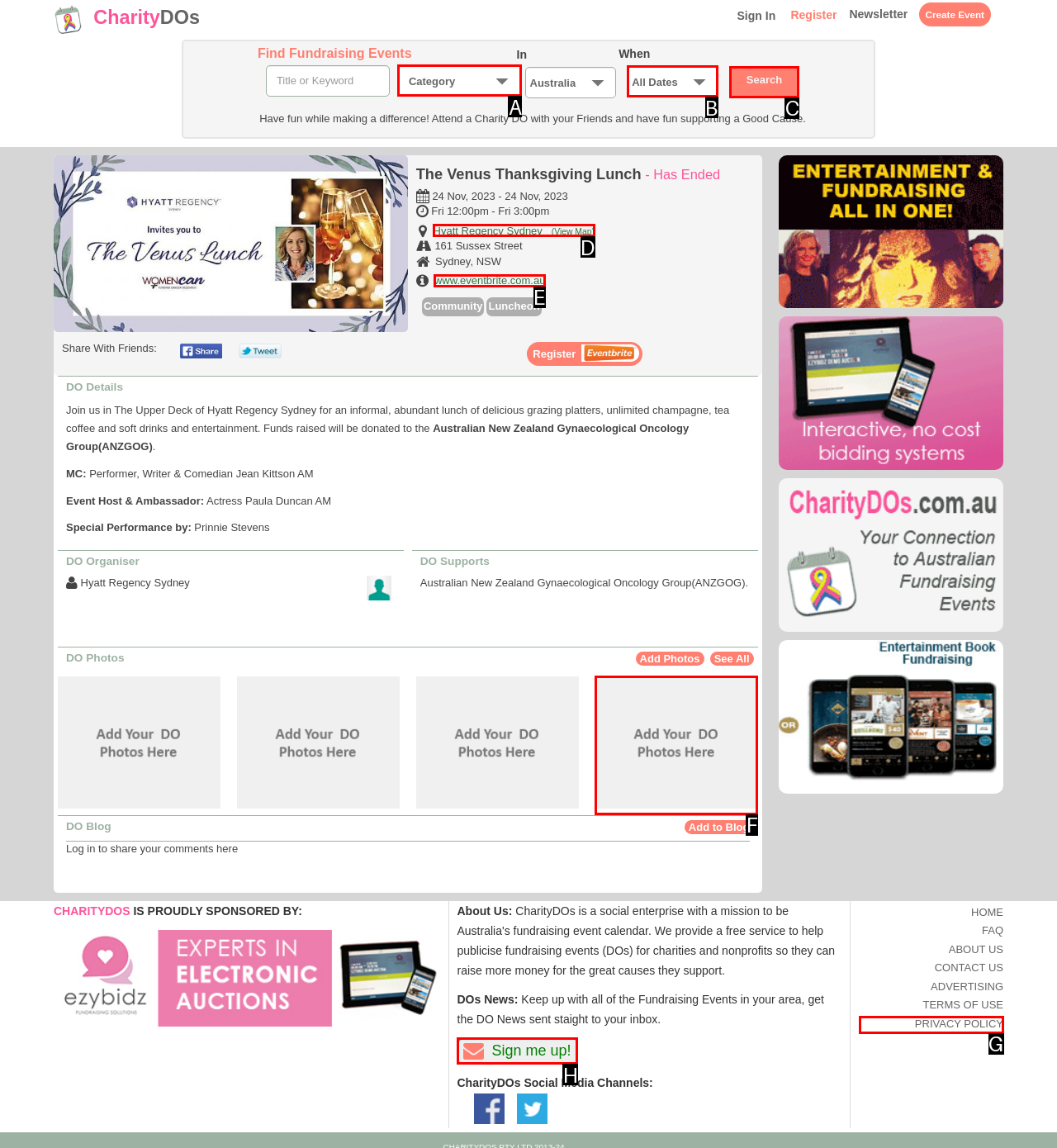Which HTML element should be clicked to fulfill the following task: Search for fundraising events?
Reply with the letter of the appropriate option from the choices given.

C